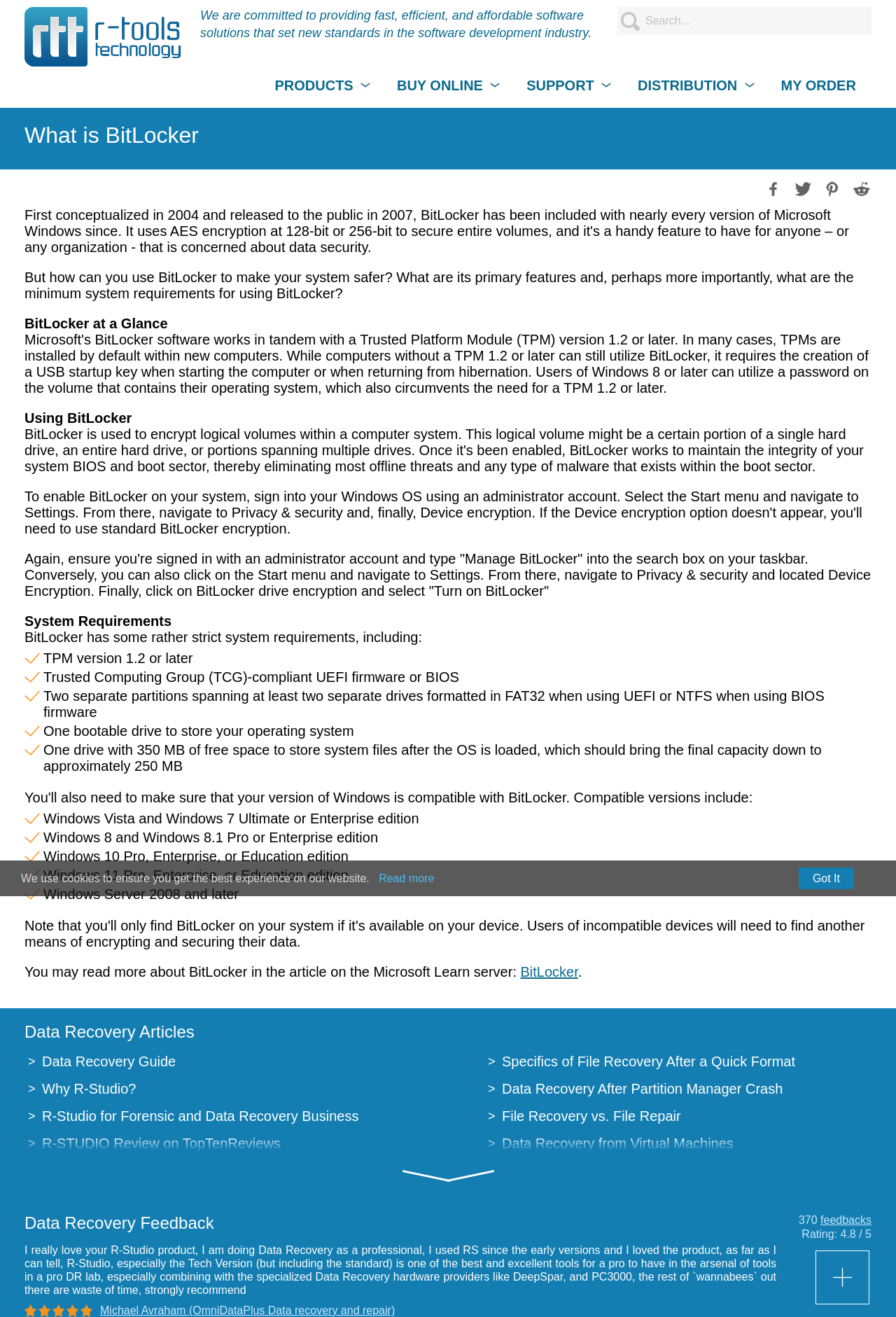Pinpoint the bounding box coordinates of the clickable element needed to complete the instruction: "Click on the 'Add your input' link". The coordinates should be provided as four float numbers between 0 and 1: [left, top, right, bottom].

[0.91, 0.949, 0.973, 0.99]